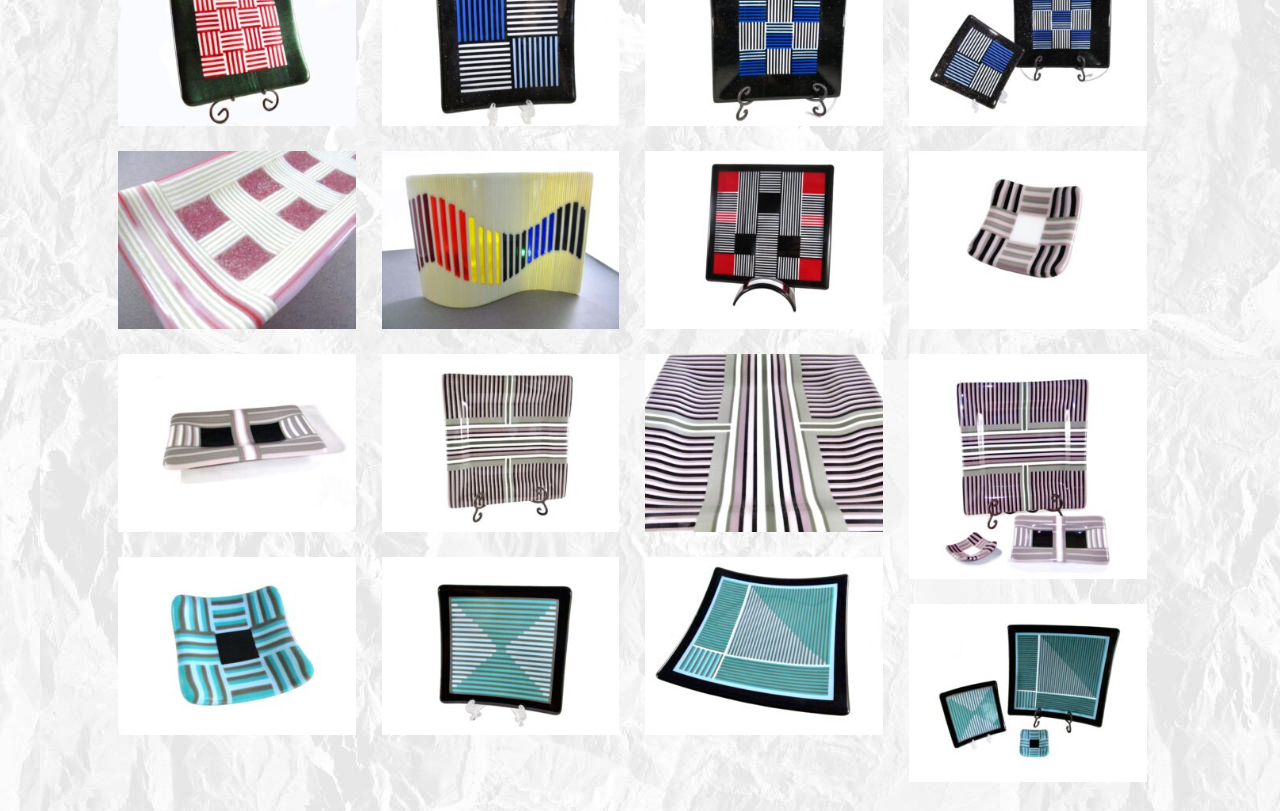Extract the bounding box coordinates for the described element: "title="Razor's Edge - Platter"". The coordinates should be represented as four float numbers between 0 and 1: [left, top, right, bottom].

[0.504, 0.687, 0.69, 0.907]